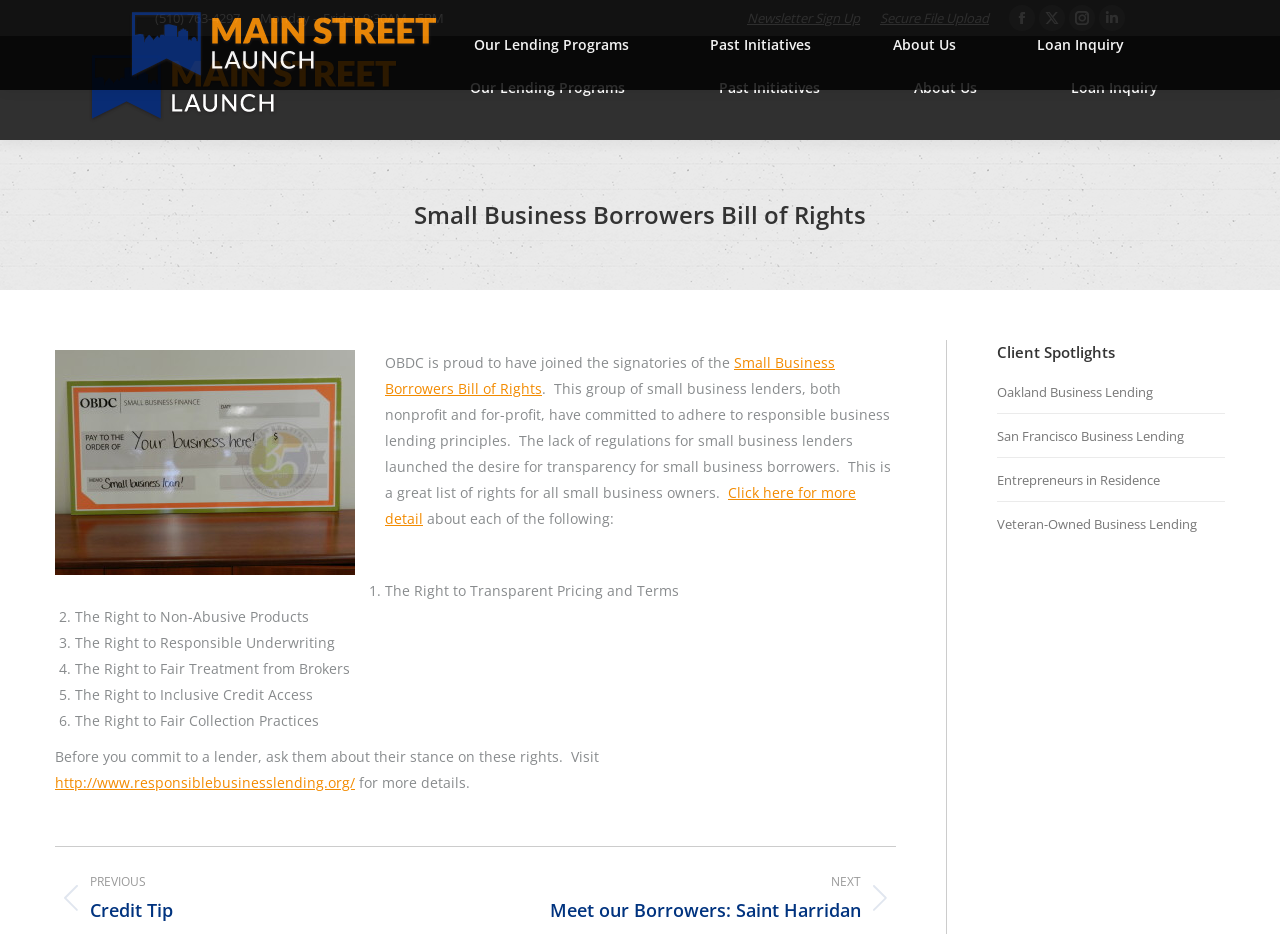Predict the bounding box coordinates of the area that should be clicked to accomplish the following instruction: "Click here for more detail". The bounding box coordinates should consist of four float numbers between 0 and 1, i.e., [left, top, right, bottom].

[0.301, 0.517, 0.669, 0.565]